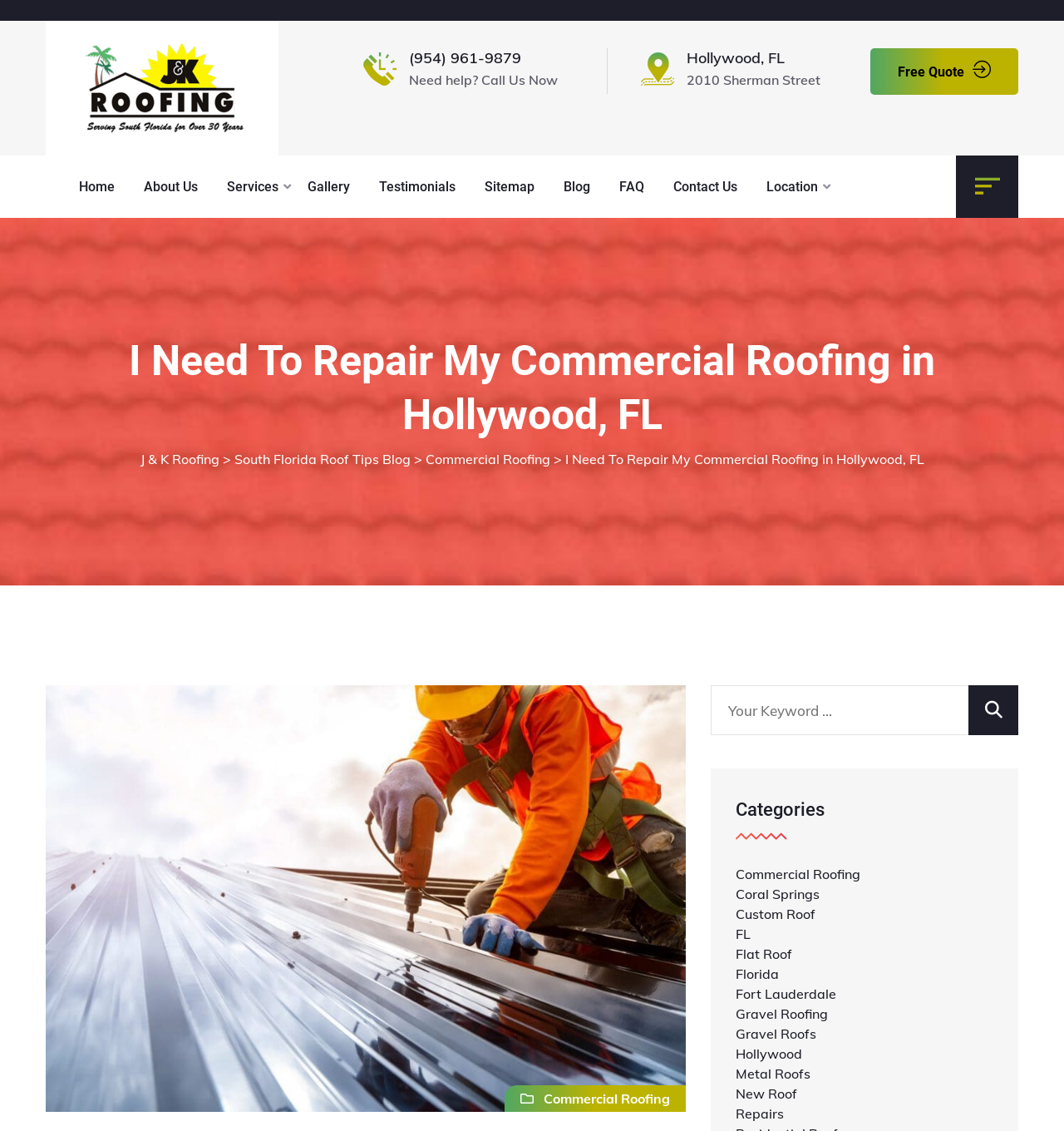Using the format (top-left x, top-left y, bottom-right x, bottom-right y), provide the bounding box coordinates for the described UI element. All values should be floating point numbers between 0 and 1: Testimonials

[0.356, 0.154, 0.44, 0.176]